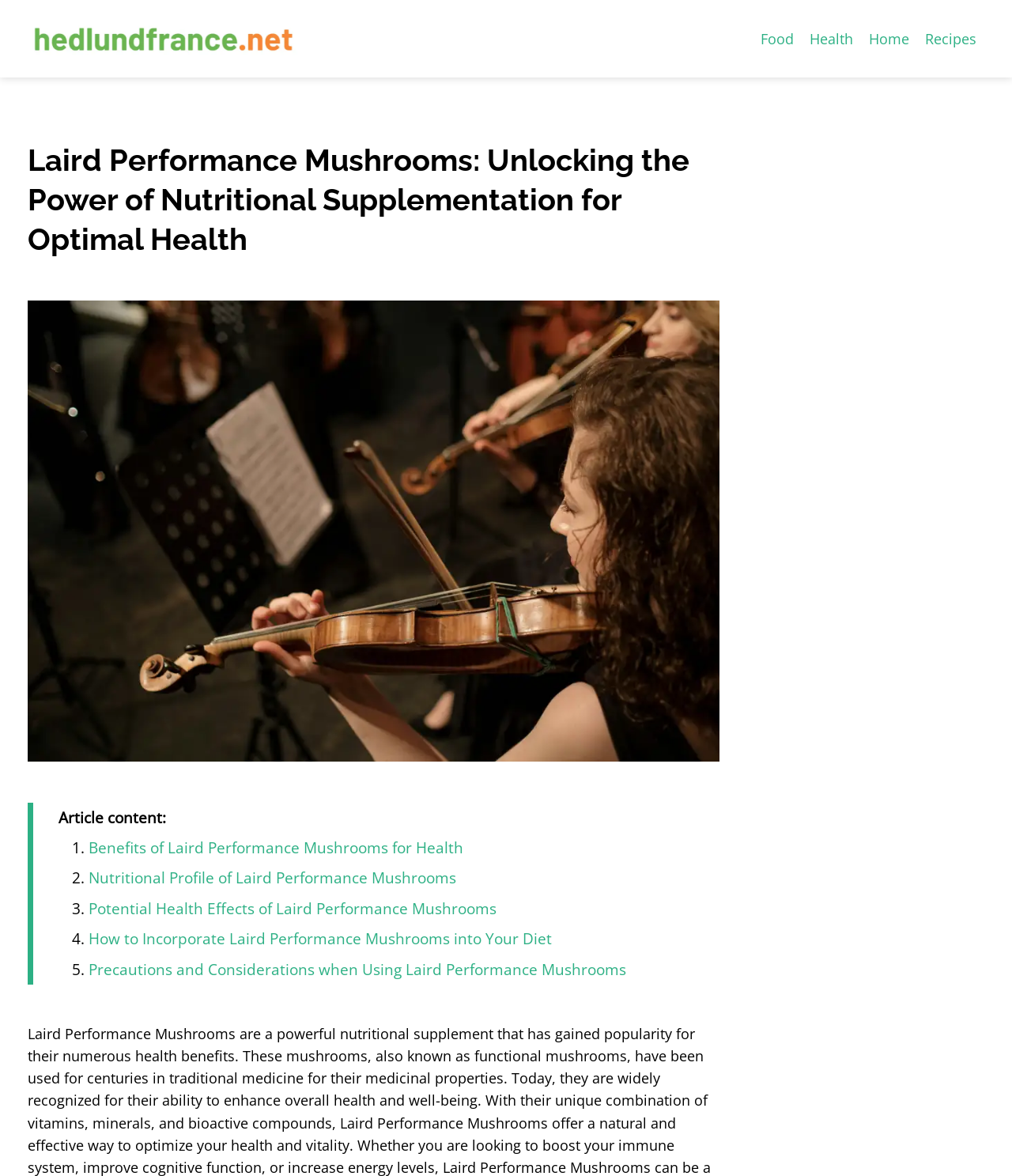Answer succinctly with a single word or phrase:
How many external links are there at the top of the webpage?

1